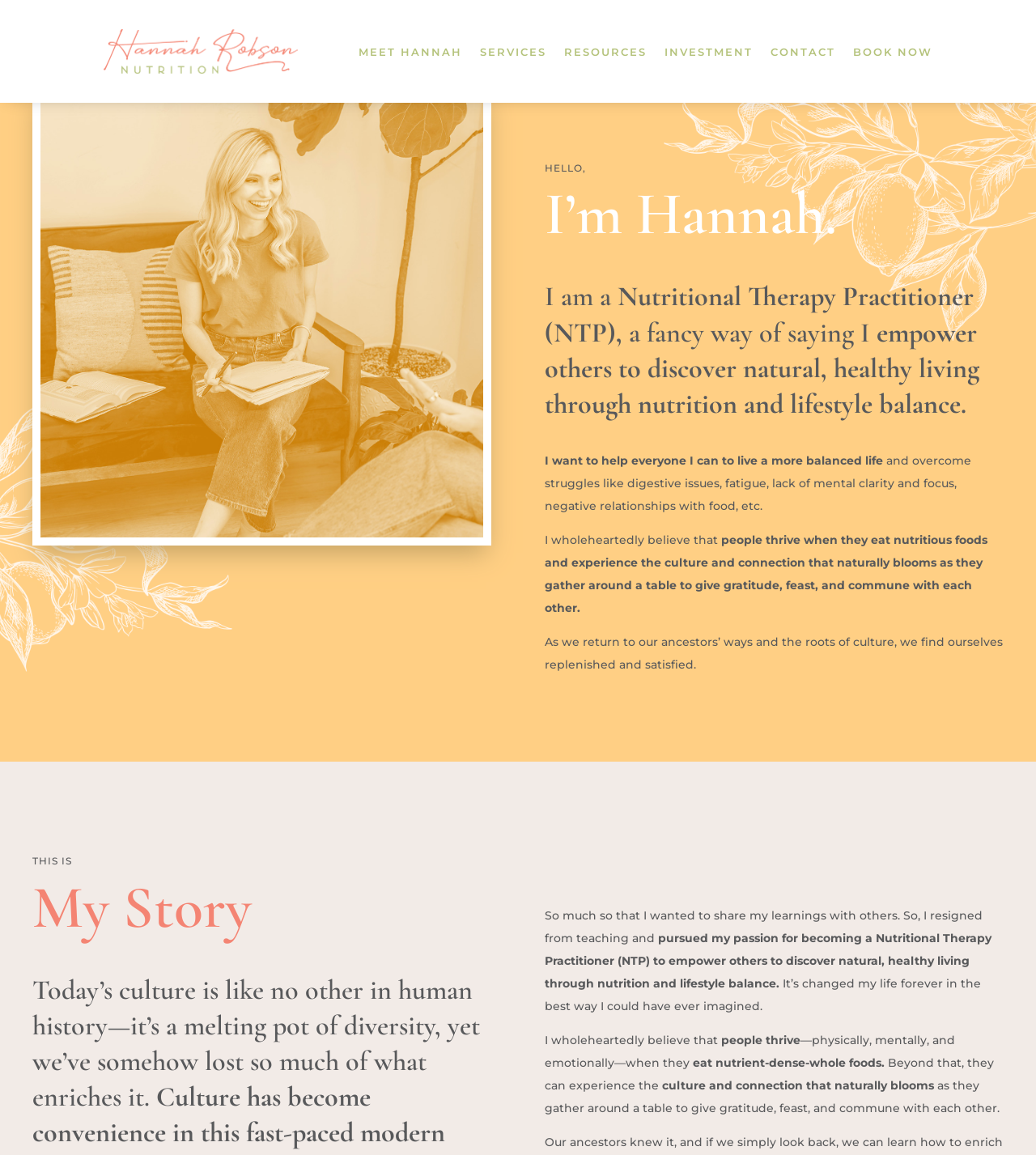What is the main theme of Hannah's work?
Please answer the question with a single word or phrase, referencing the image.

Nutrition and lifestyle balance